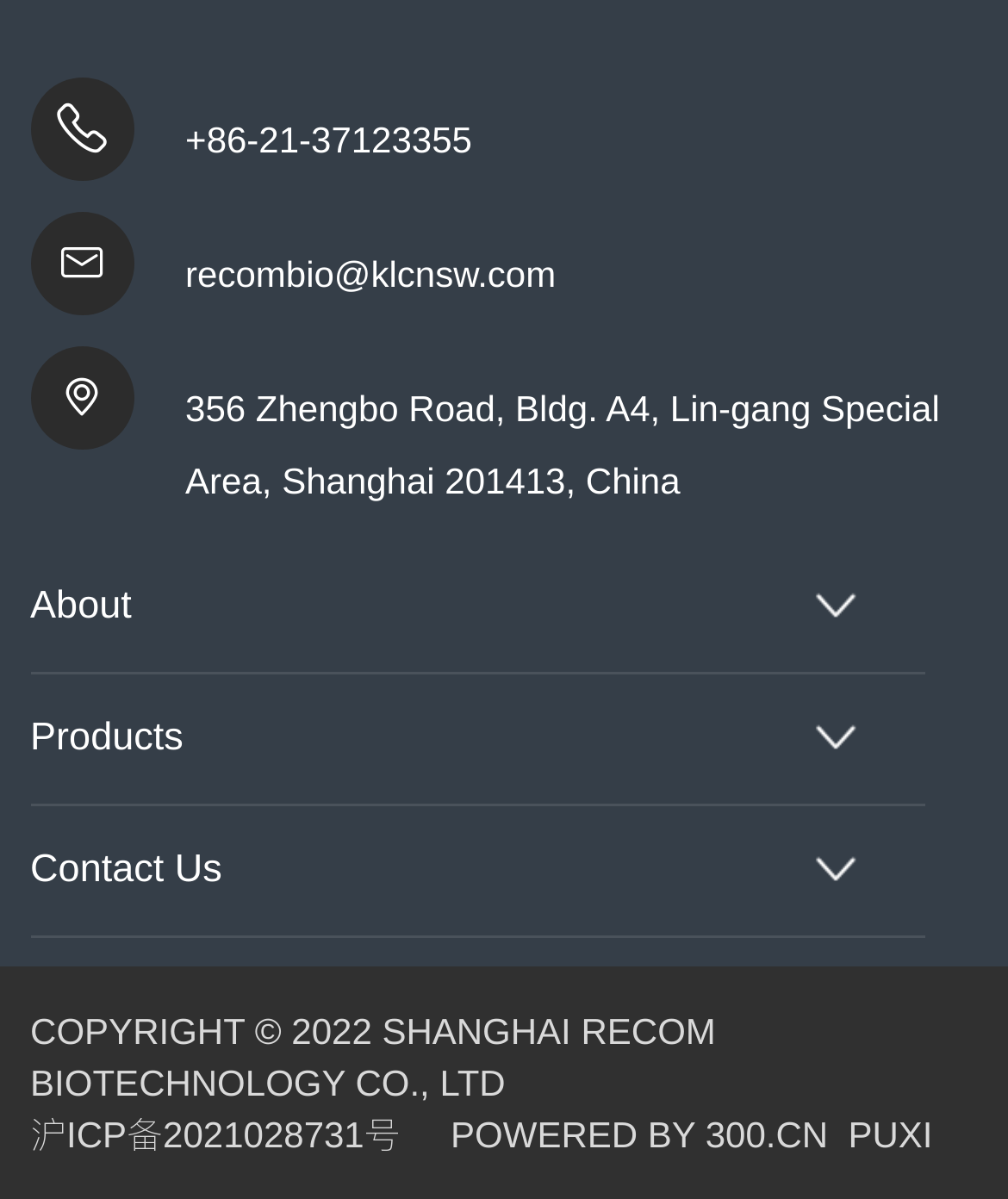Determine the bounding box coordinates for the HTML element described here: "PUXI".

[0.841, 0.93, 0.925, 0.964]